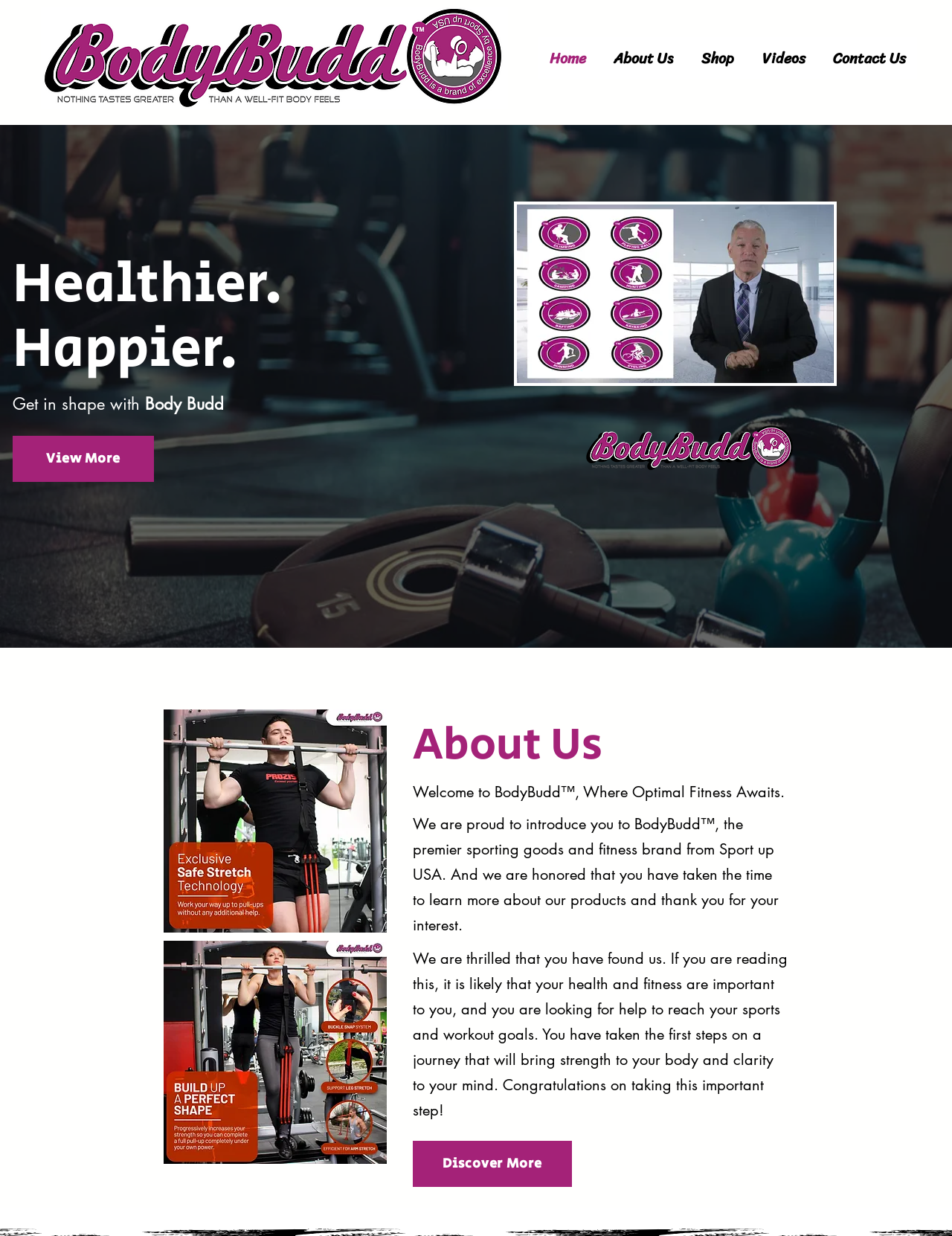Determine the bounding box of the UI component based on this description: "Shop". The bounding box coordinates should be four float values between 0 and 1, i.e., [left, top, right, bottom].

[0.725, 0.03, 0.783, 0.064]